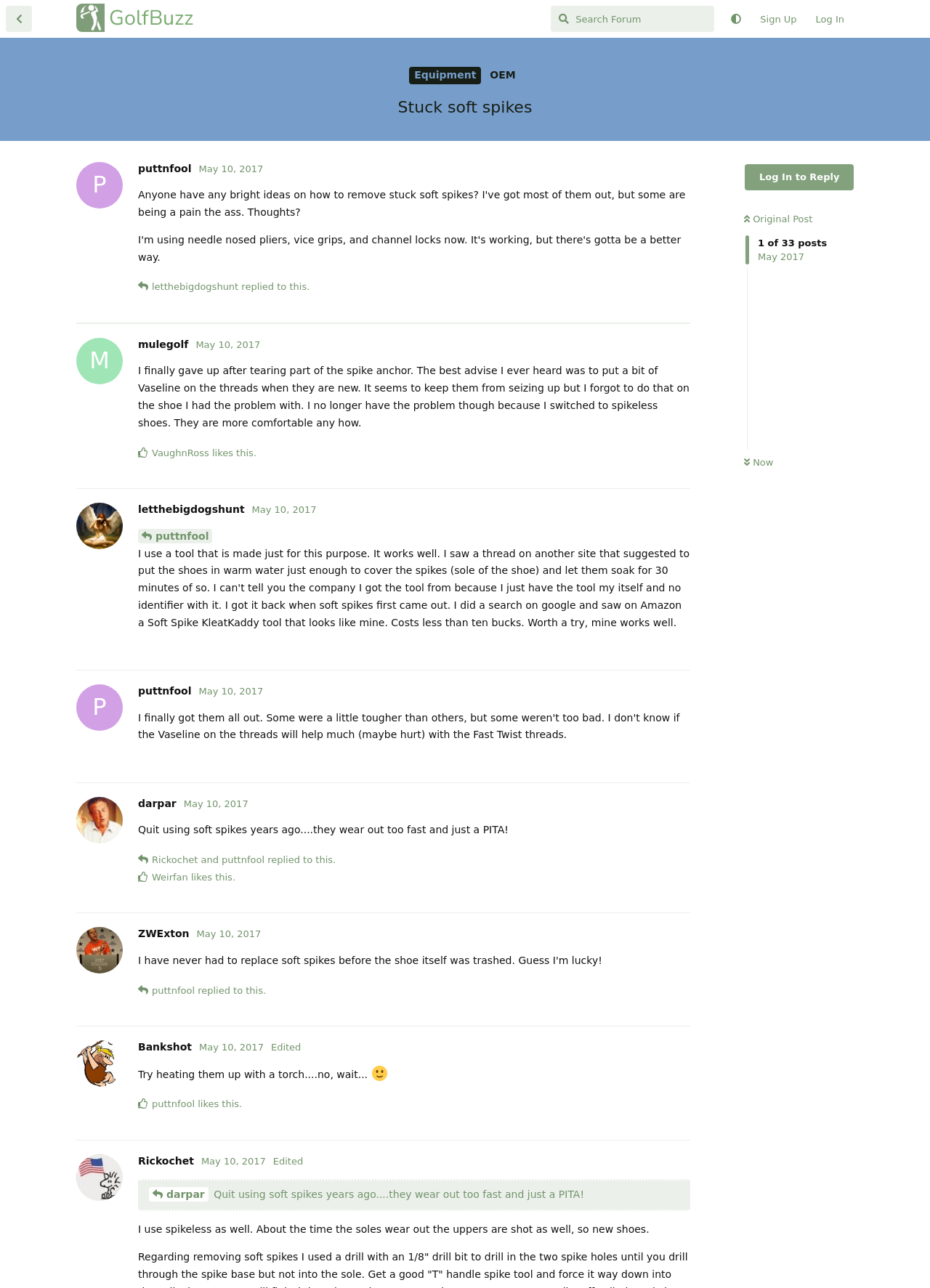Given the element description "Log In", identify the bounding box of the corresponding UI element.

[0.867, 0.005, 0.918, 0.025]